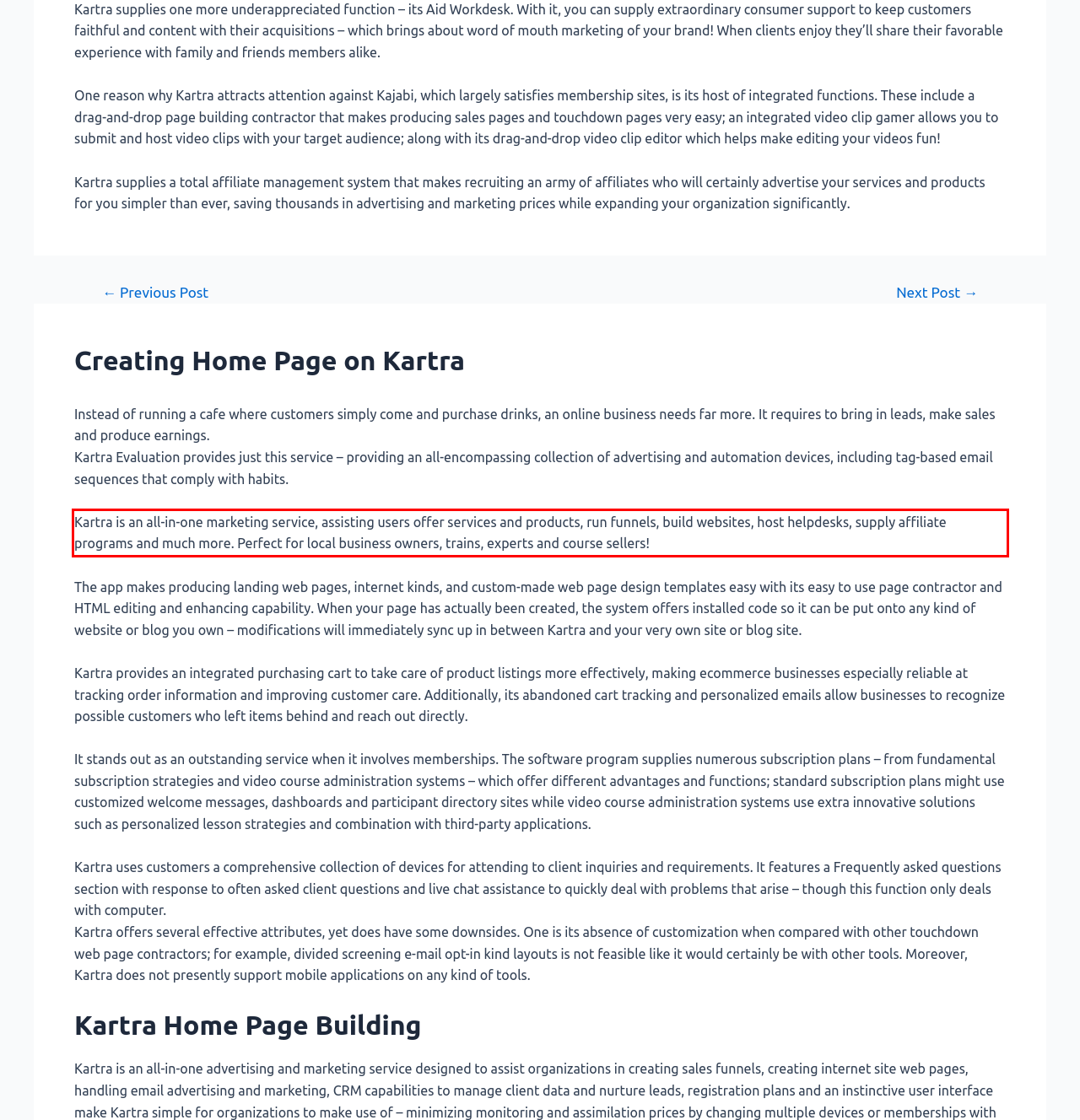Given a screenshot of a webpage, locate the red bounding box and extract the text it encloses.

Kartra is an all-in-one marketing service, assisting users offer services and products, run funnels, build websites, host helpdesks, supply affiliate programs and much more. Perfect for local business owners, trains, experts and course sellers!